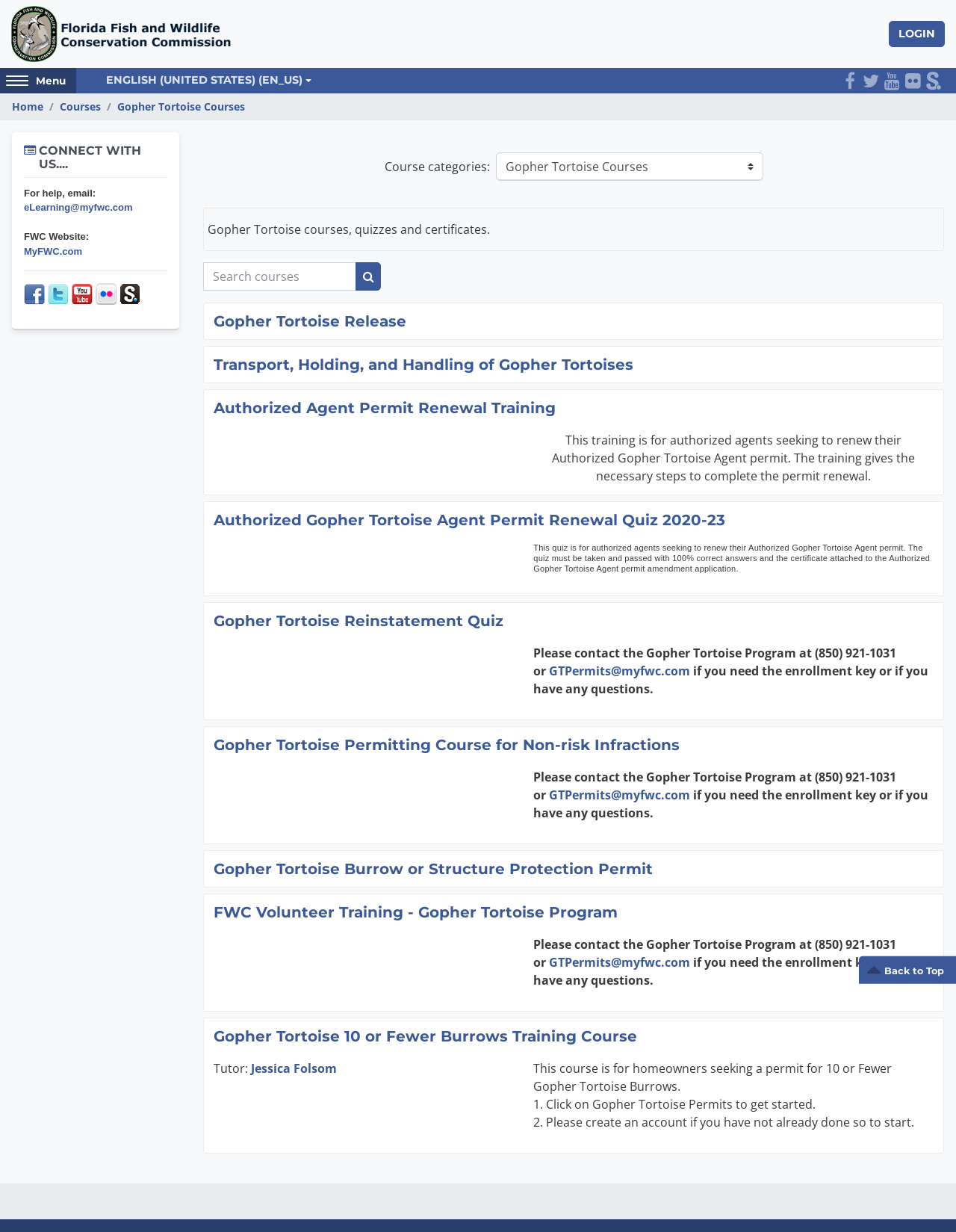Please identify the bounding box coordinates of the clickable region that I should interact with to perform the following instruction: "Search courses". The coordinates should be expressed as four float numbers between 0 and 1, i.e., [left, top, right, bottom].

[0.212, 0.213, 0.373, 0.236]